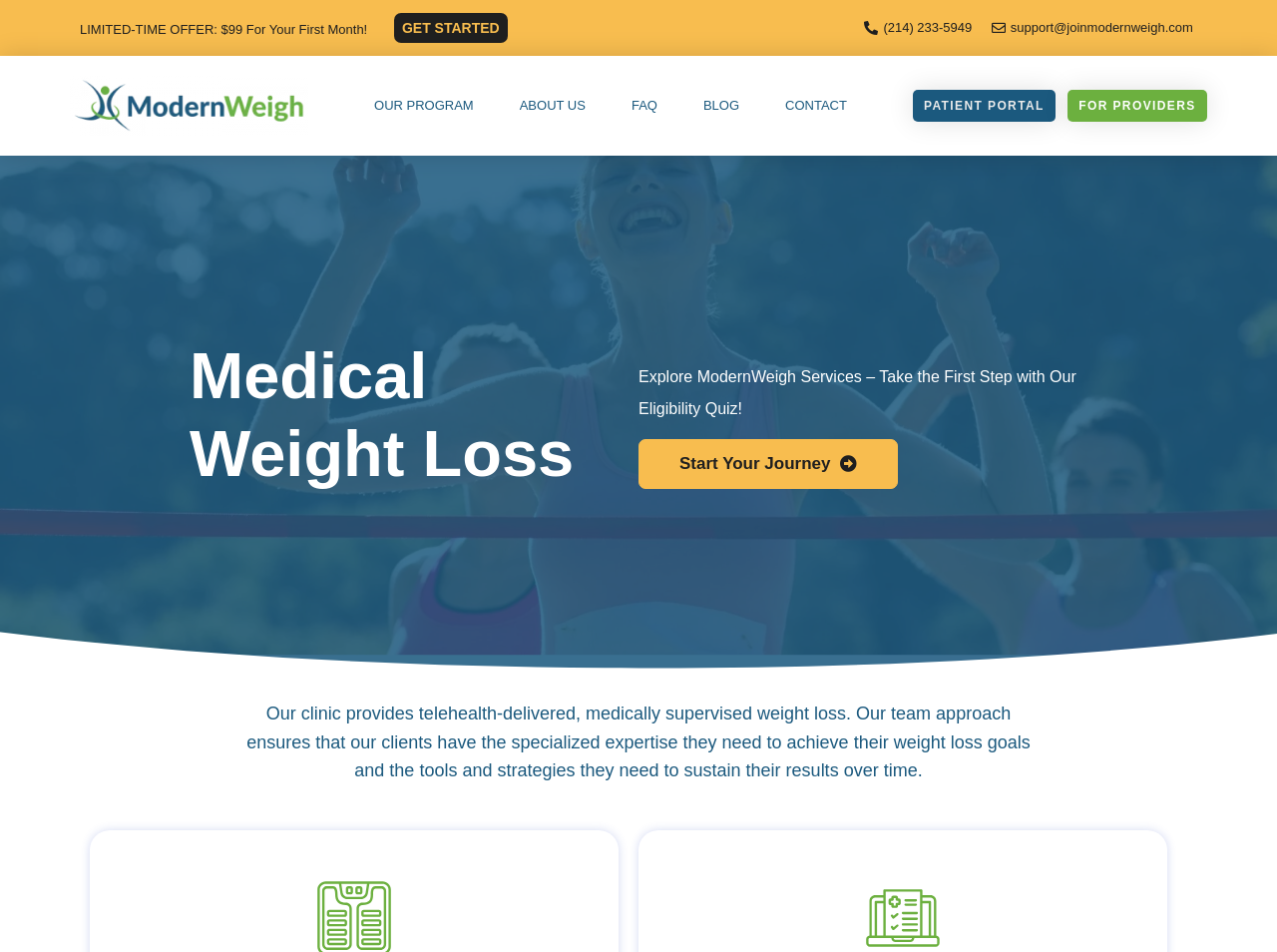Please pinpoint the bounding box coordinates for the region I should click to adhere to this instruction: "Start your journey with the eligibility quiz".

[0.5, 0.461, 0.703, 0.514]